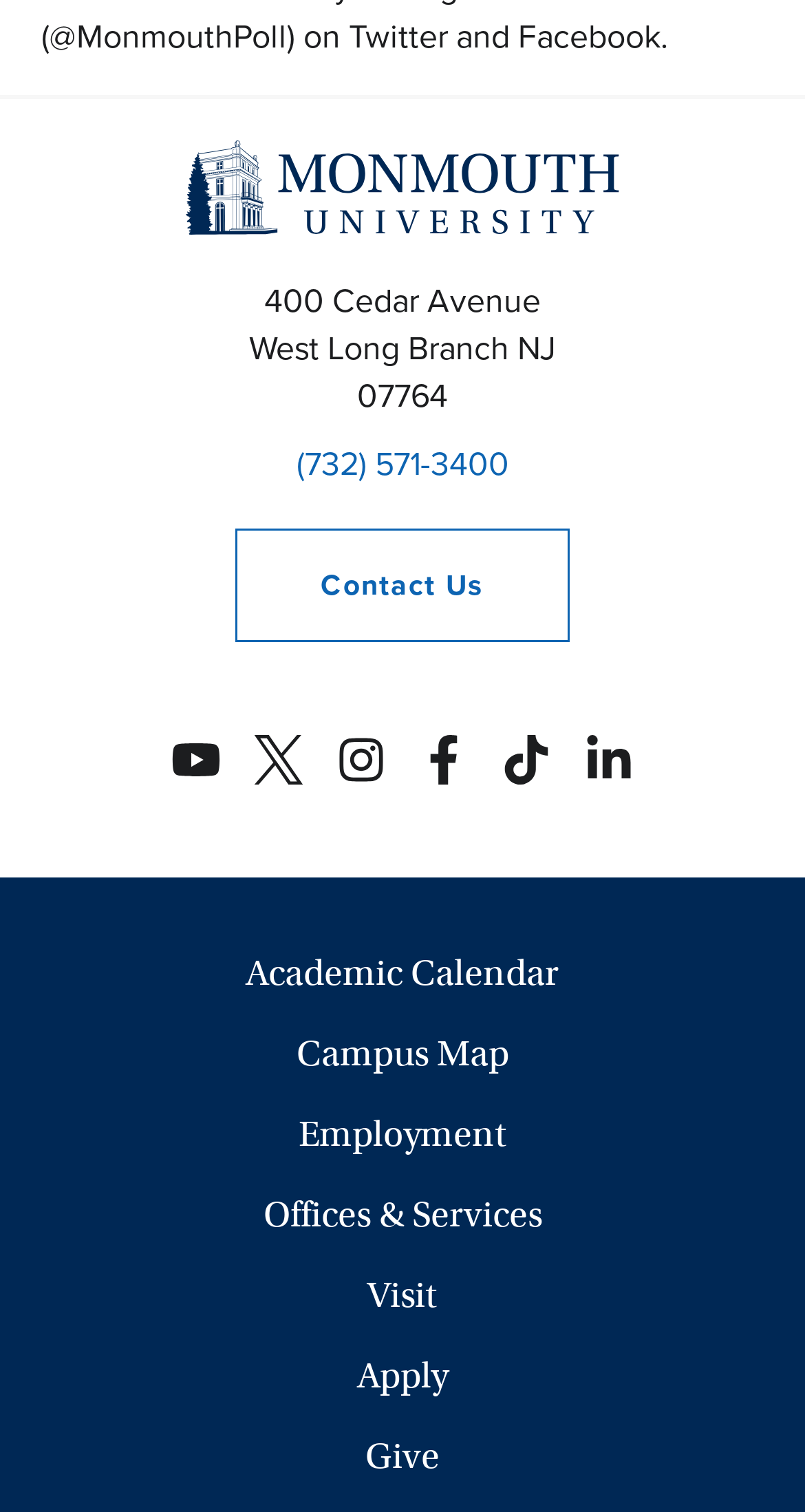What is the university's address?
Deliver a detailed and extensive answer to the question.

I found the university's address by looking at the static text elements at the top of the page, which provide the street address, city, state, and zip code.